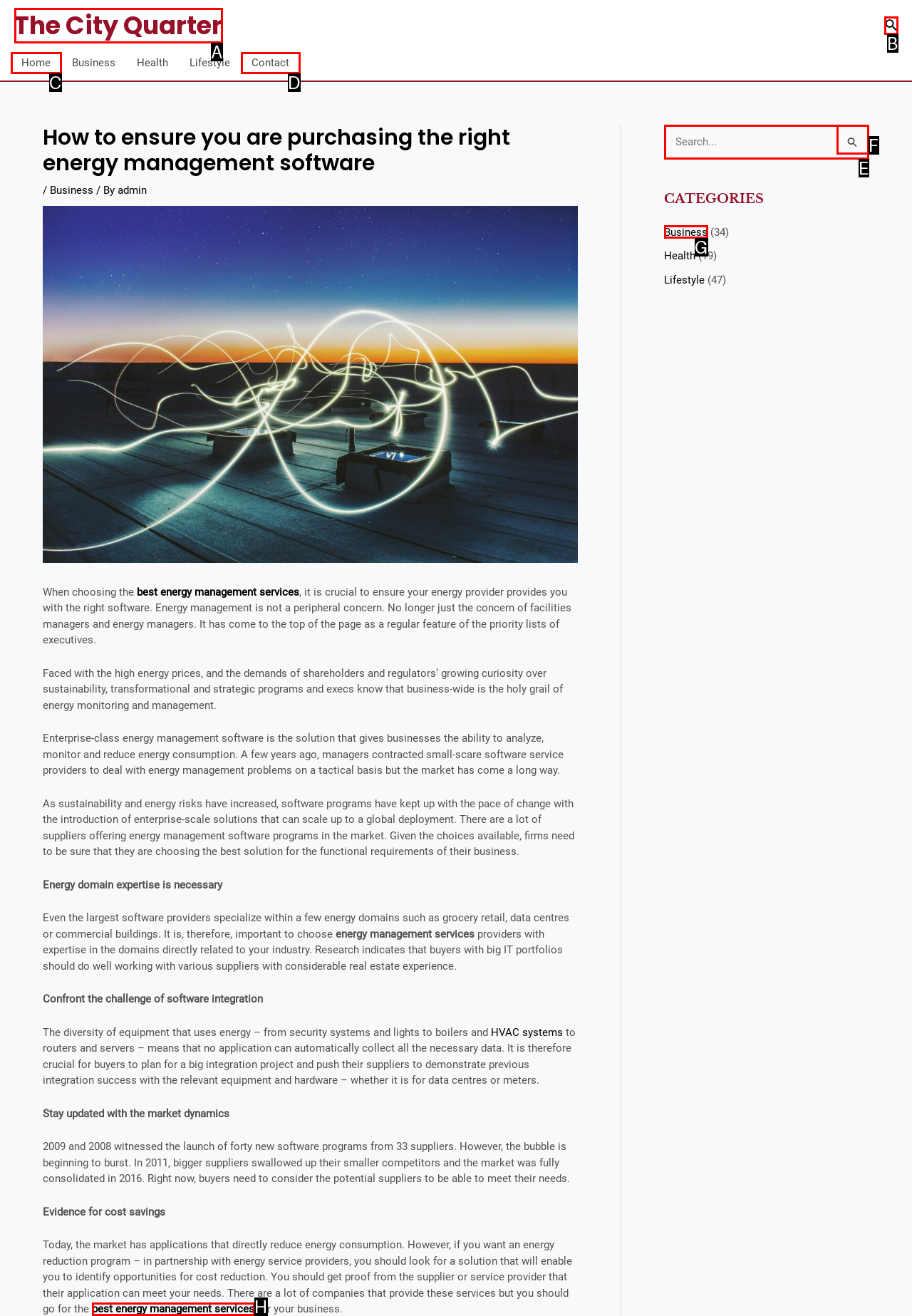Tell me which one HTML element best matches the description: Business Answer with the option's letter from the given choices directly.

G